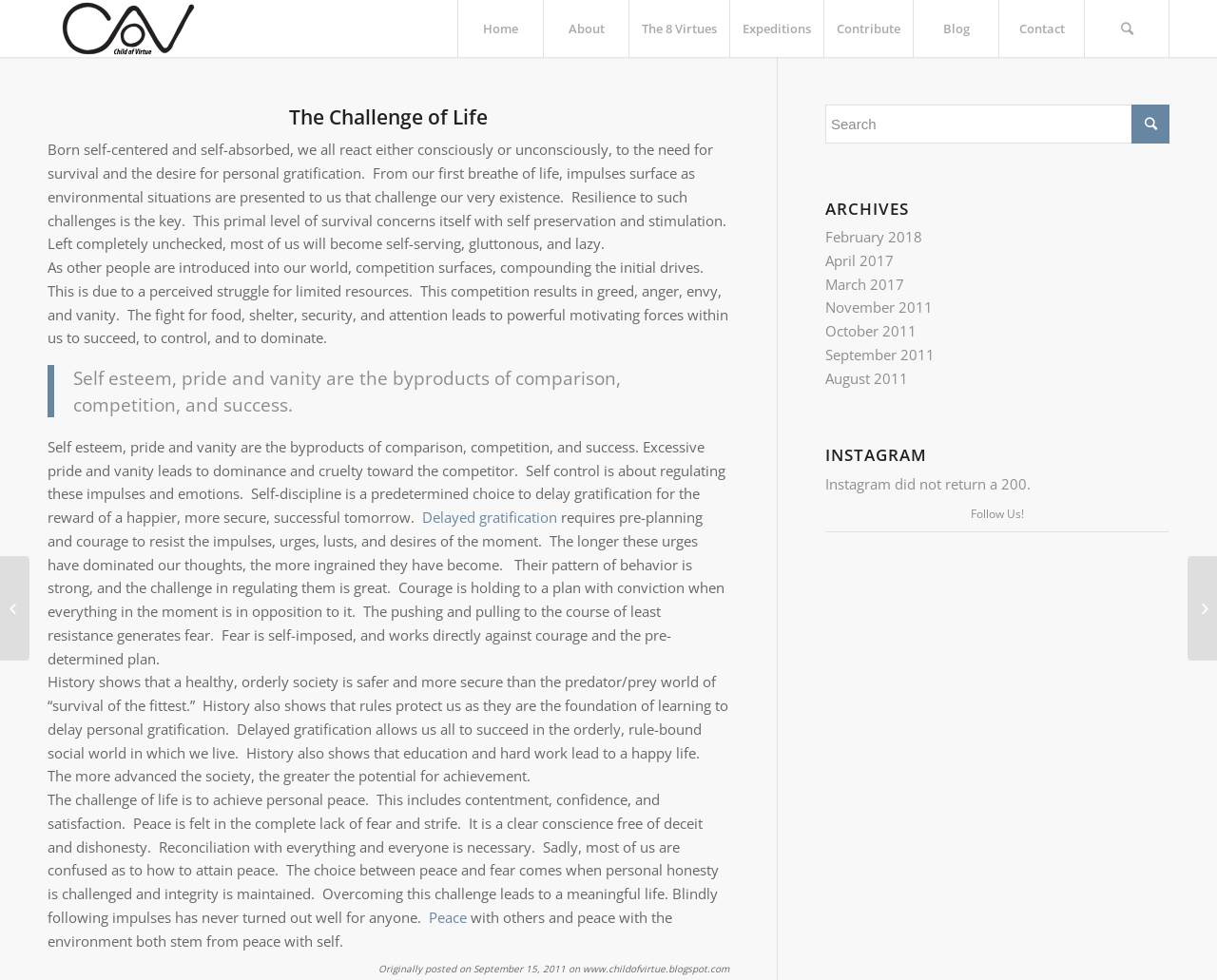Look at the image and answer the question in detail:
What is the topic of the blockquote?

I found a blockquote element at coordinates [0.039, 0.372, 0.585, 0.426] and inside it, there is a StaticText element with the text 'Self esteem, pride and vanity are the byproducts of comparison, competition, and success.' at coordinates [0.06, 0.373, 0.51, 0.424].